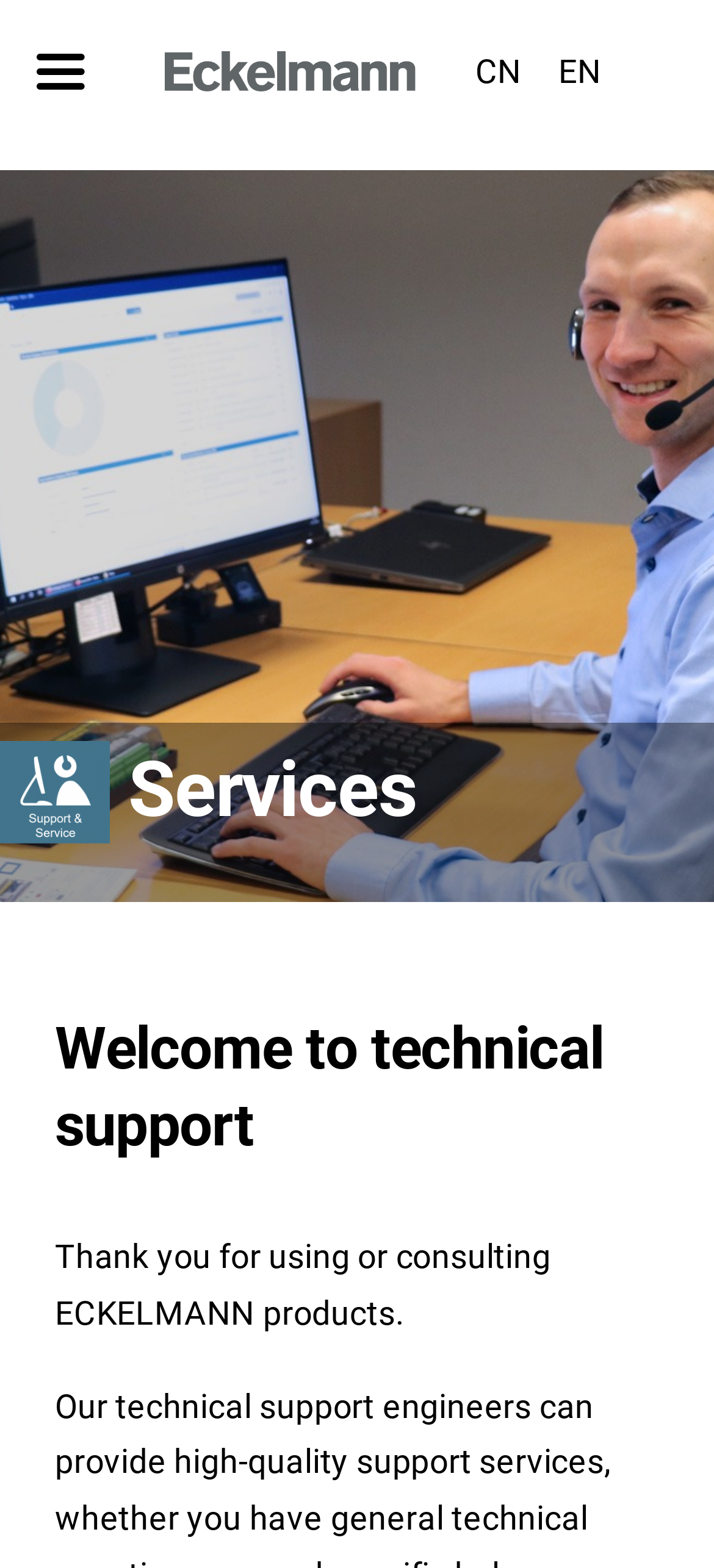Respond with a single word or phrase to the following question:
What is the current page about?

Technical support